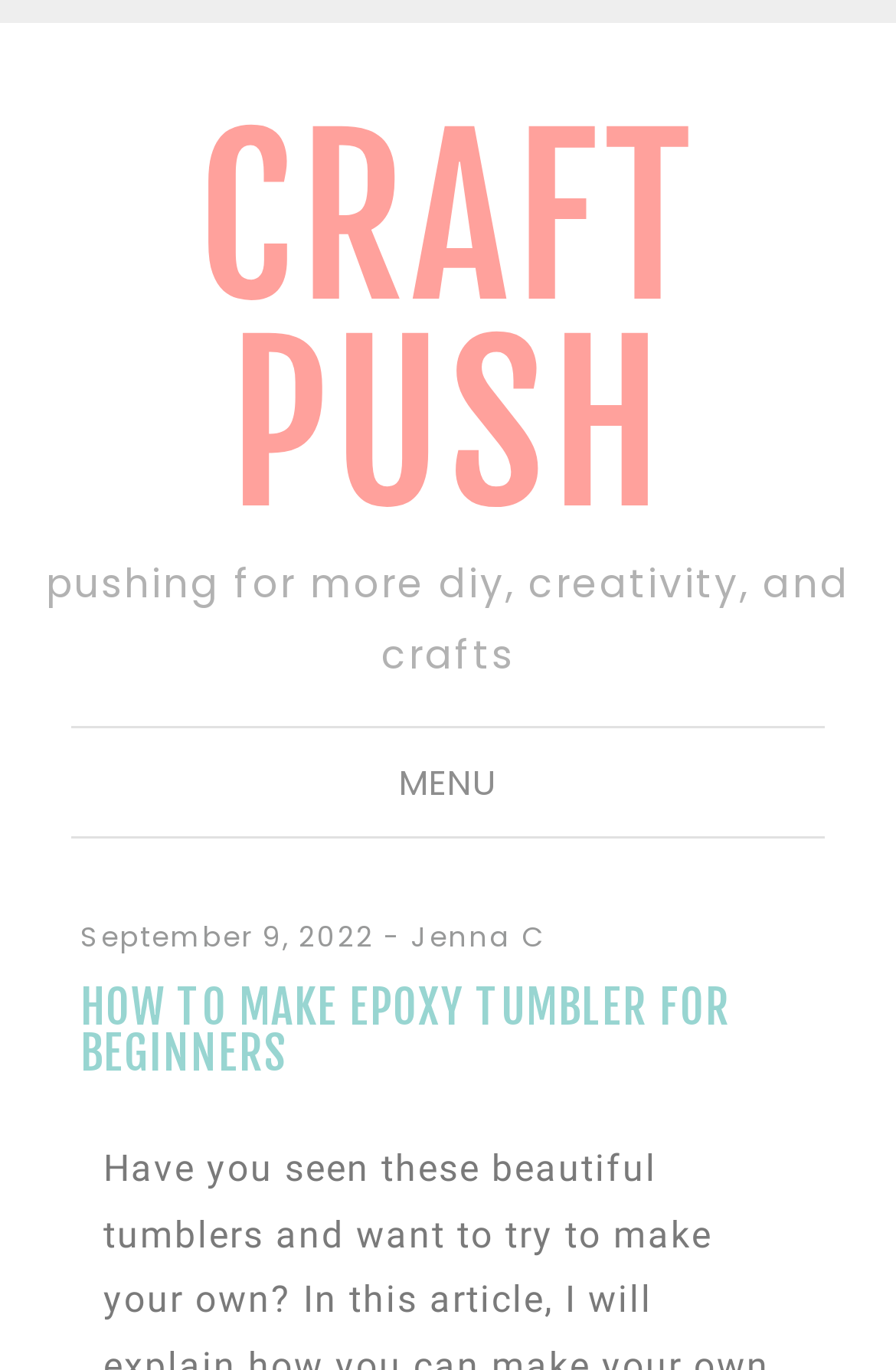What is the topic of the article?
Please provide a full and detailed response to the question.

The topic of the article can be inferred from the heading 'HOW TO MAKE EPOXY TUMBLER FOR BEGINNERS', which suggests that the article is about making epoxy tumblers, specifically for beginners.